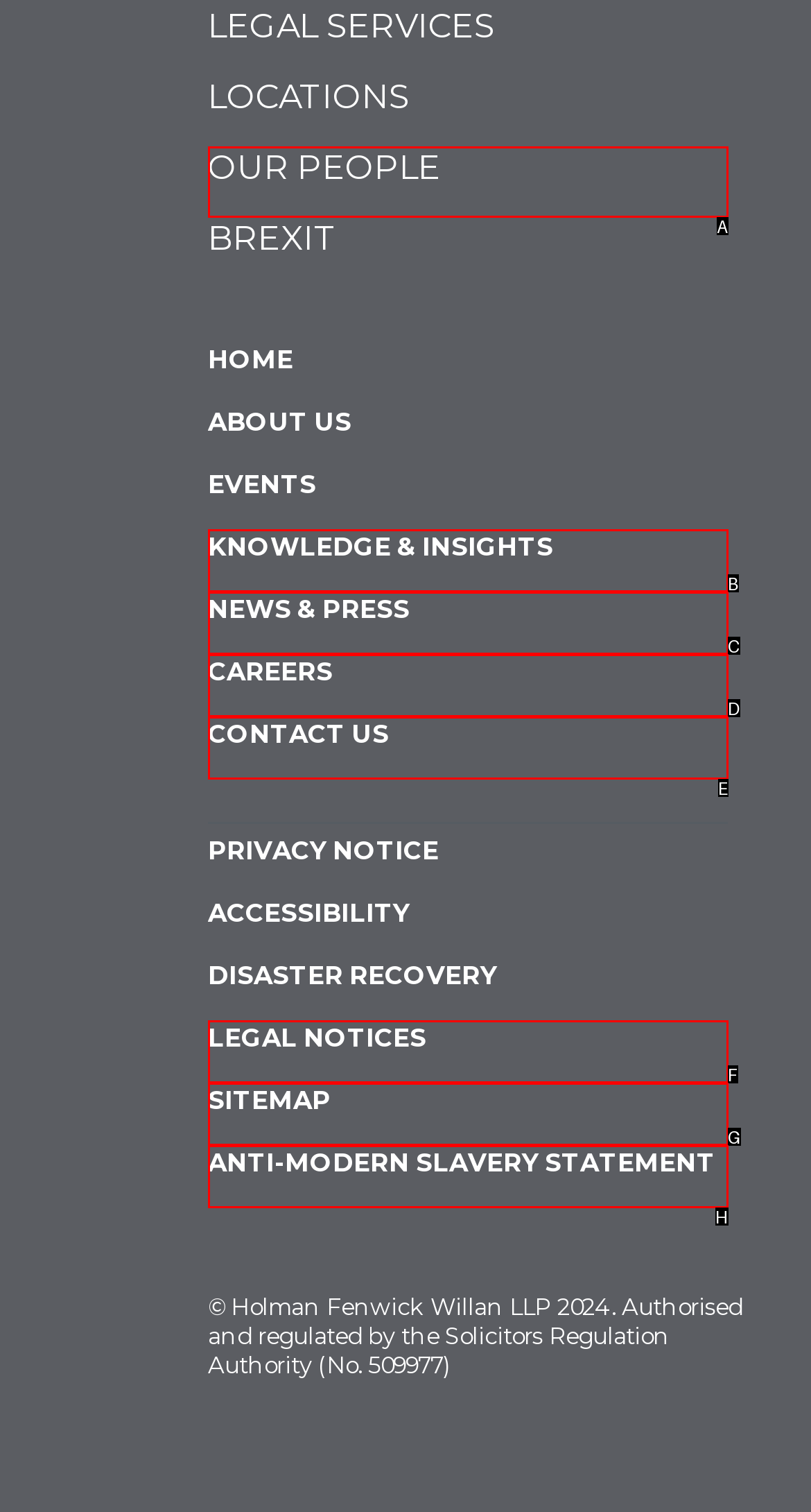Determine the UI element that matches the description: Careers
Answer with the letter from the given choices.

D